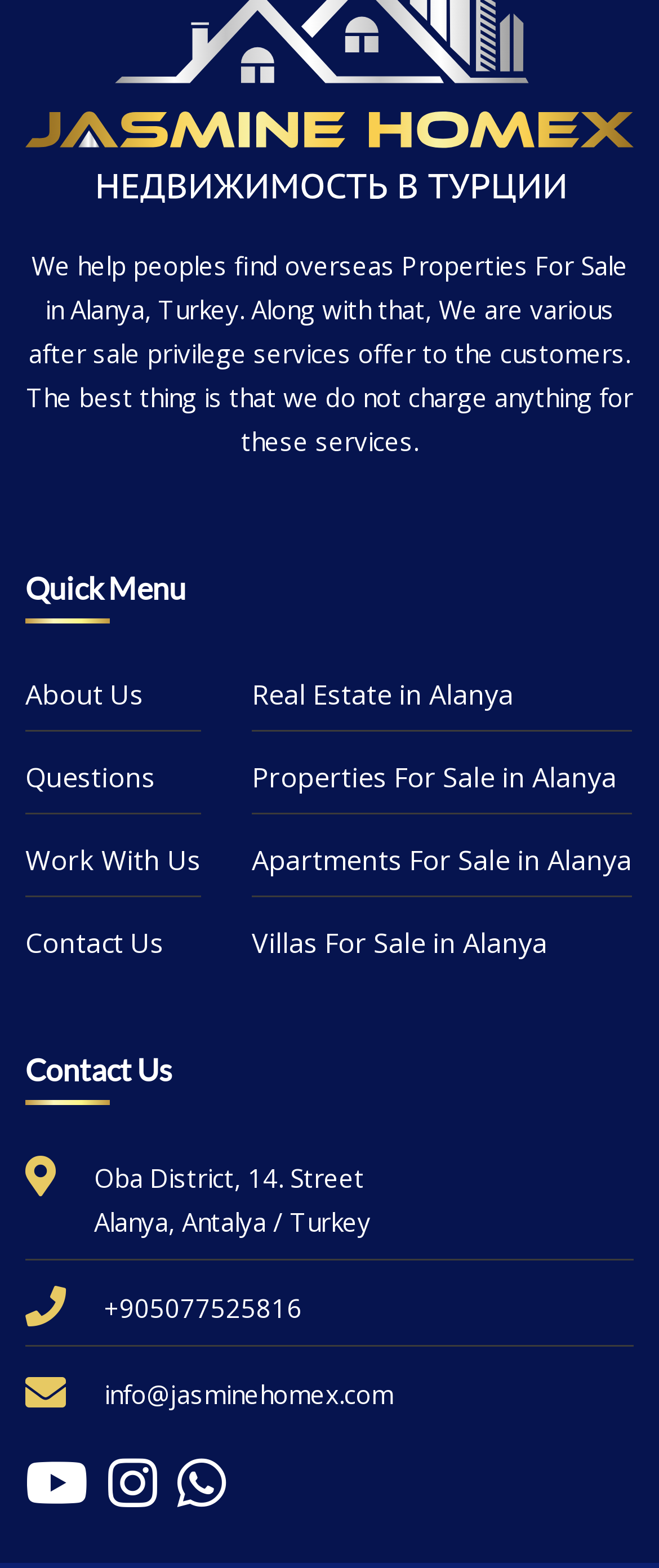Based on the element description, predict the bounding box coordinates (top-left x, top-left y, bottom-right x, bottom-right y) for the UI element in the screenshot: title="Youtube"

[0.038, 0.942, 0.133, 0.963]